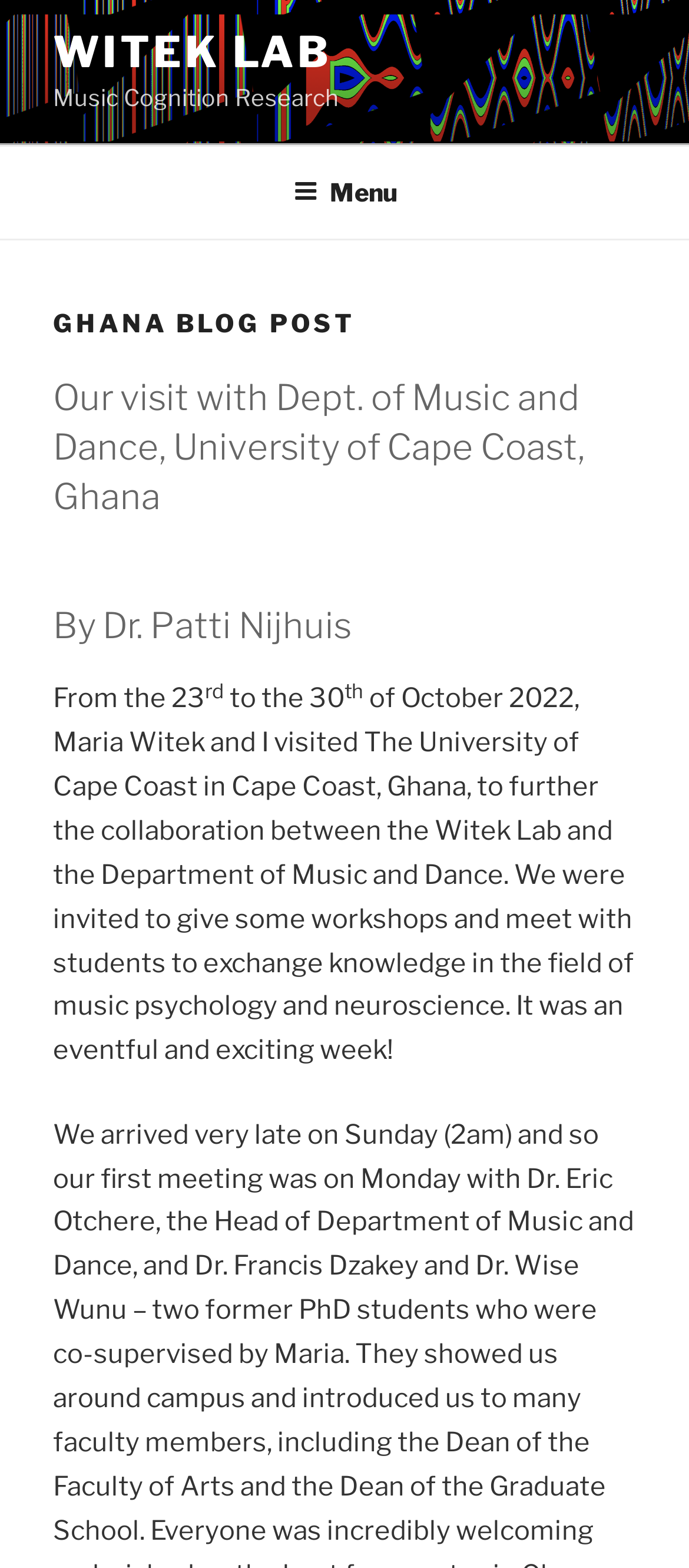Using the format (top-left x, top-left y, bottom-right x, bottom-right y), and given the element description, identify the bounding box coordinates within the screenshot: Menu

[0.388, 0.094, 0.612, 0.149]